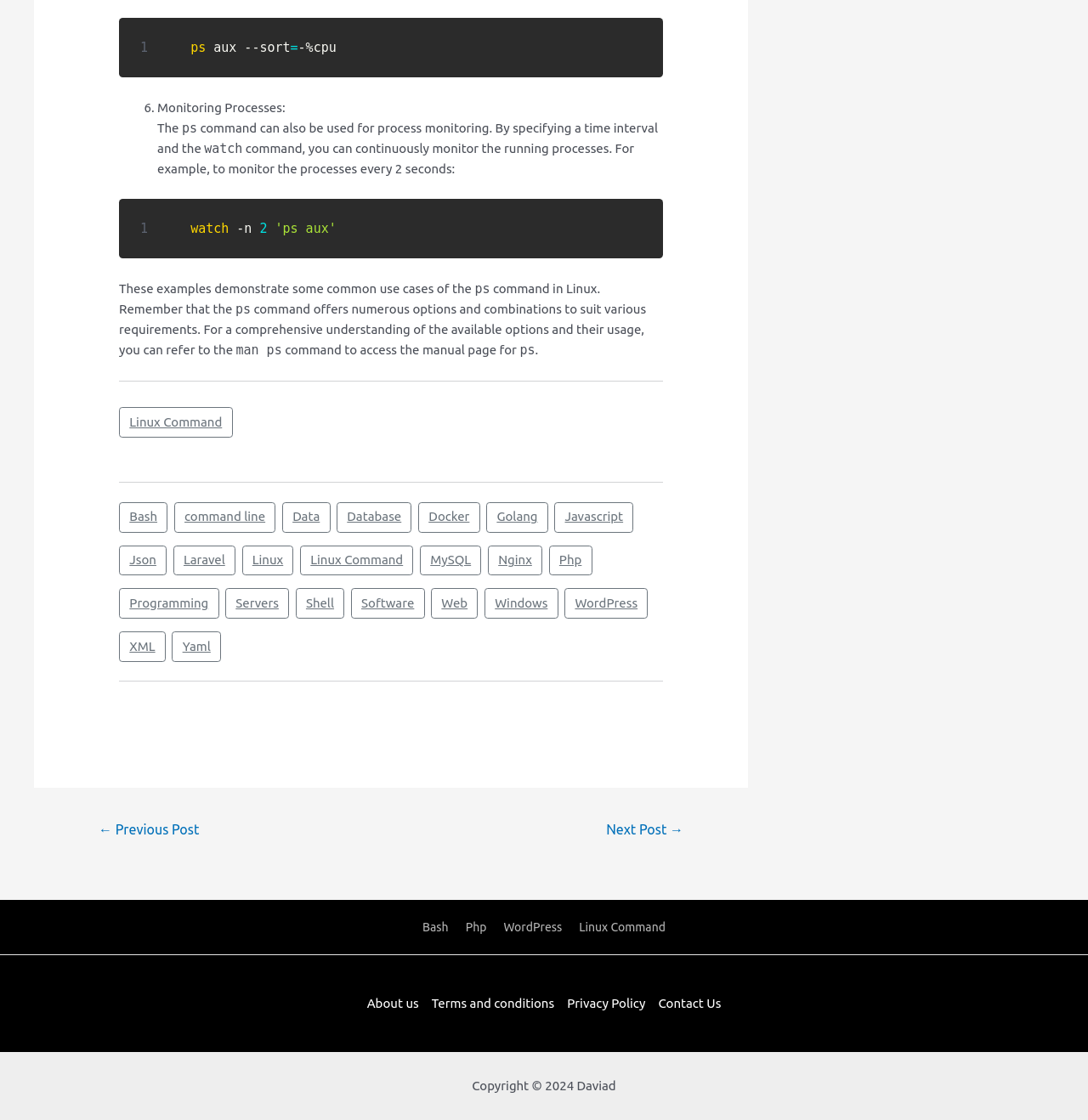What is the manual page for the ps command?
Can you provide an in-depth and detailed response to the question?

The webpage suggests referring to the manual page for the 'ps' command to access more information about its available options and usage, and it provides the command 'man ps' to access the manual page.